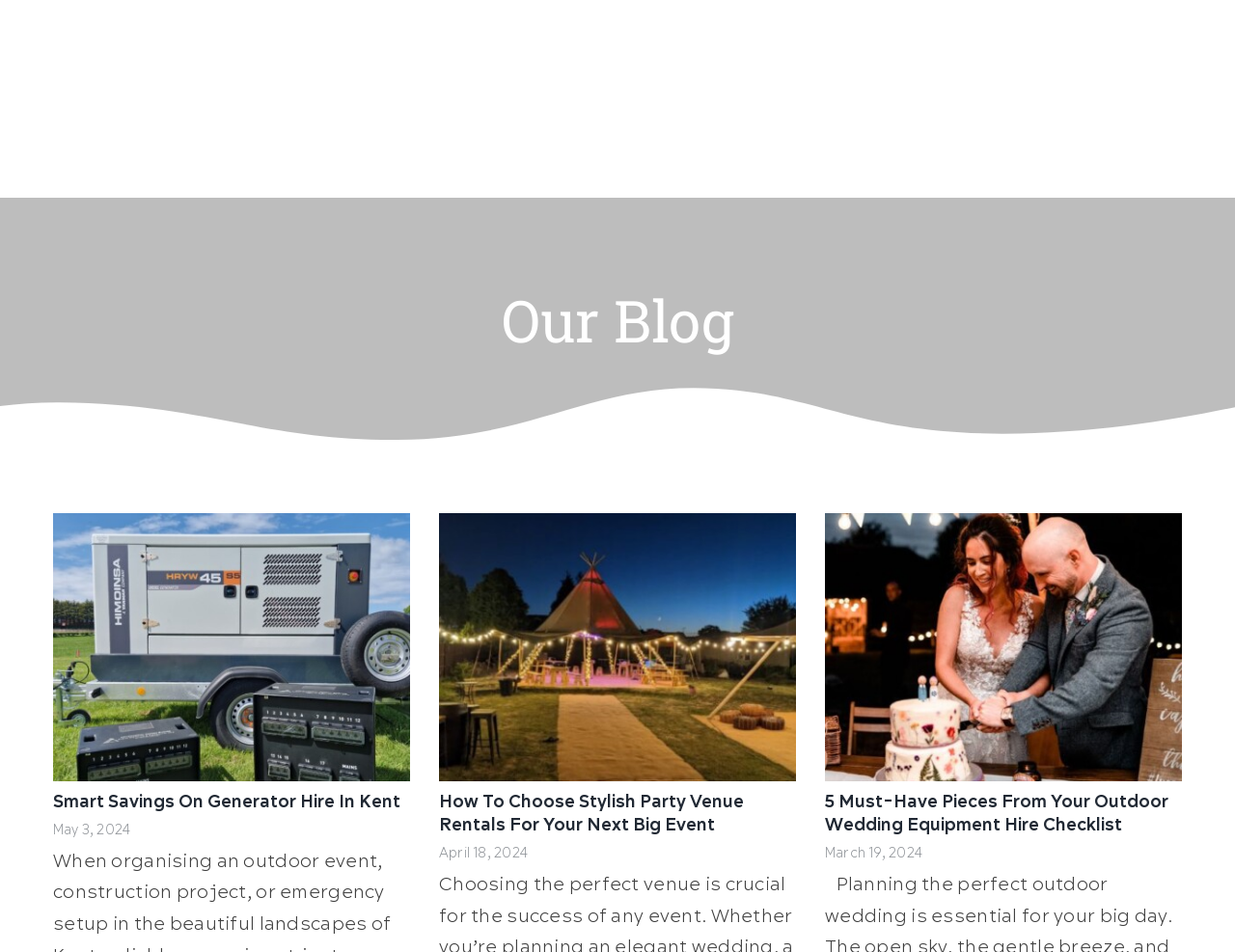Find the bounding box of the element with the following description: "pvc window and door". The coordinates must be four float numbers between 0 and 1, formatted as [left, top, right, bottom].

None